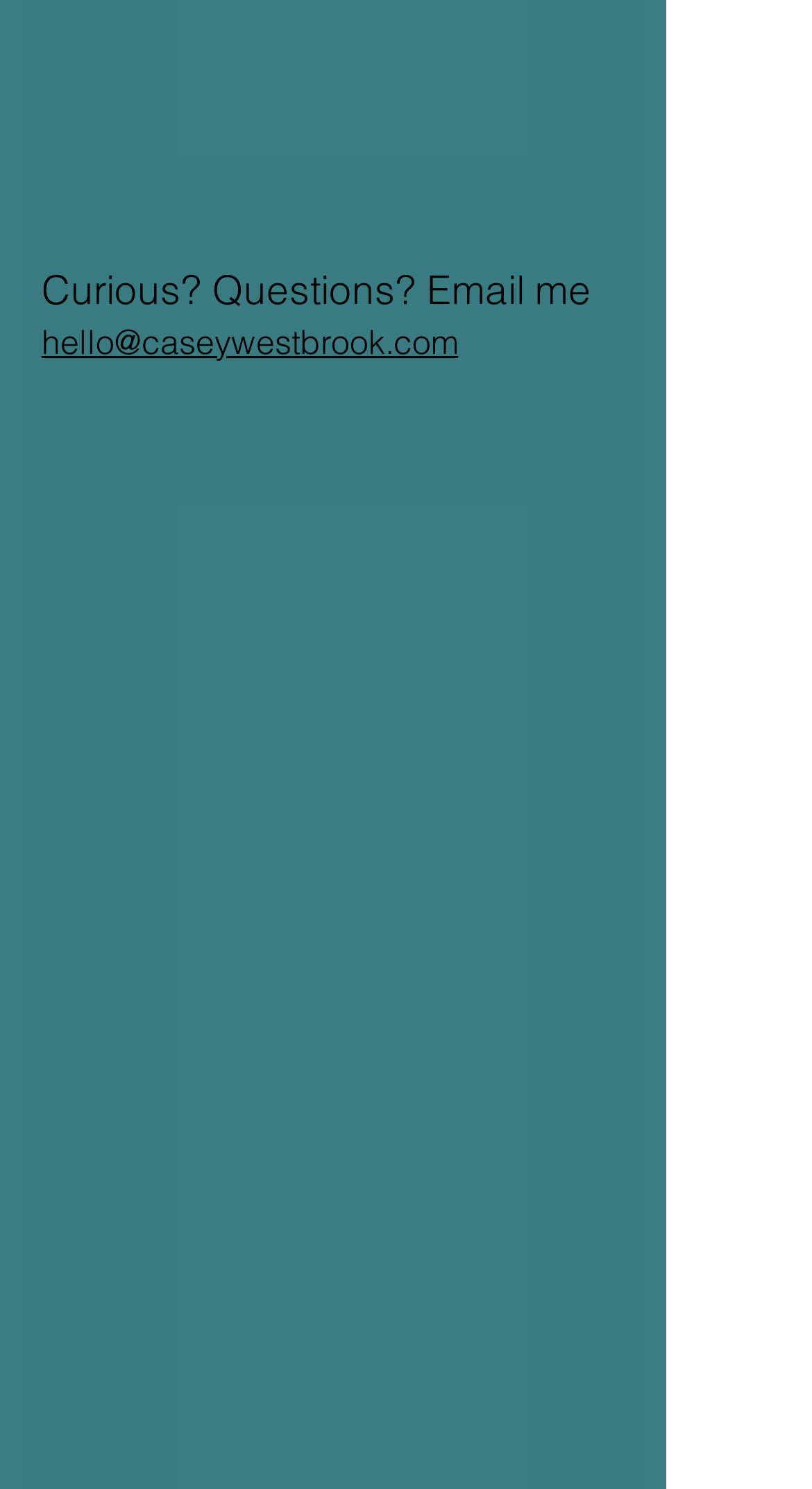What is the year of copyright?
Using the information presented in the image, please offer a detailed response to the question.

The year of copyright can be found at the bottom of the page, where it says '© 2023 by Casey Westbrook LLC'.